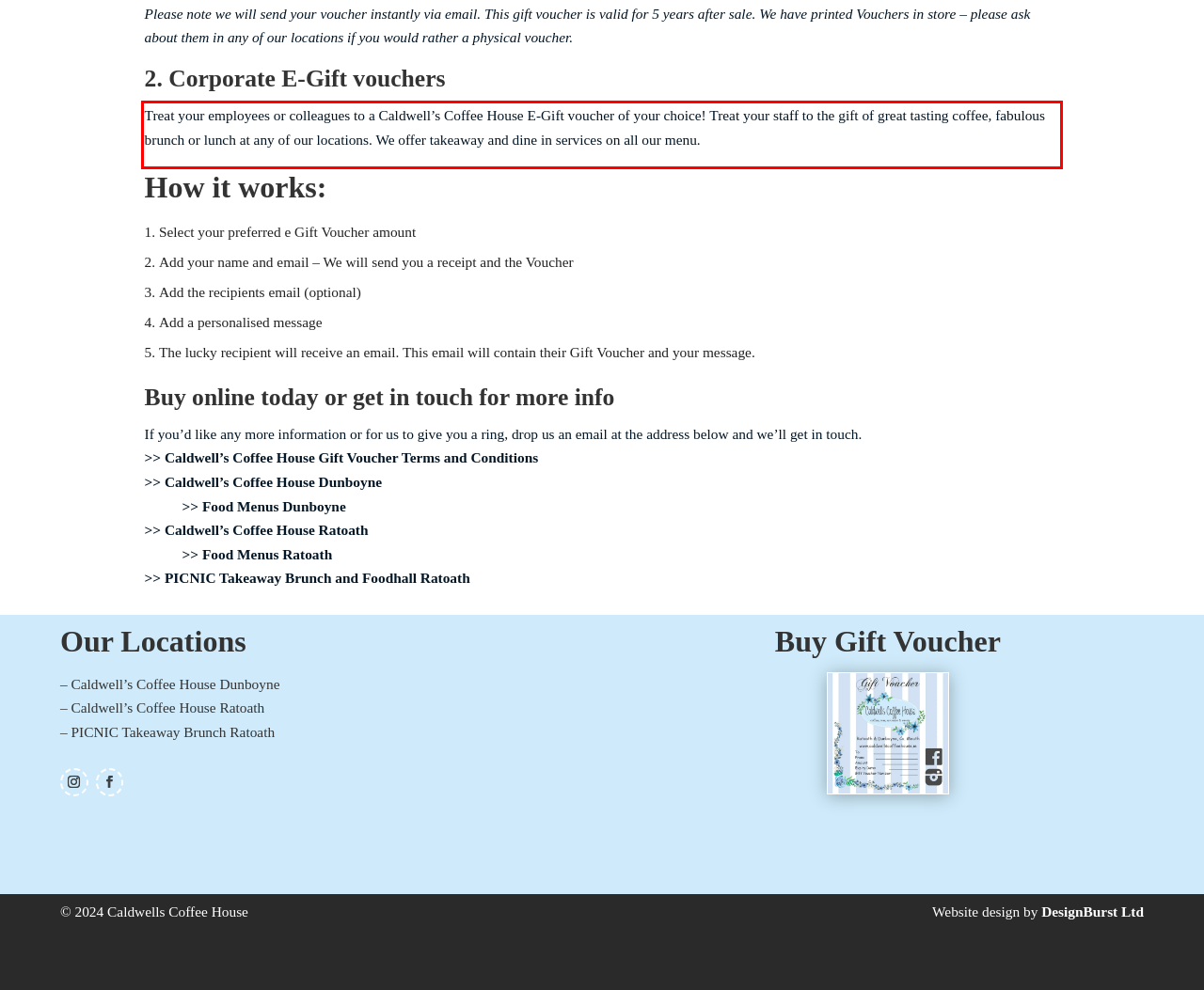Within the provided webpage screenshot, find the red rectangle bounding box and perform OCR to obtain the text content.

Treat your employees or colleagues to a Caldwell’s Coffee House E-Gift voucher of your choice! Treat your staff to the gift of great tasting coffee, fabulous brunch or lunch at any of our locations. We offer takeaway and dine in services on all our menu.